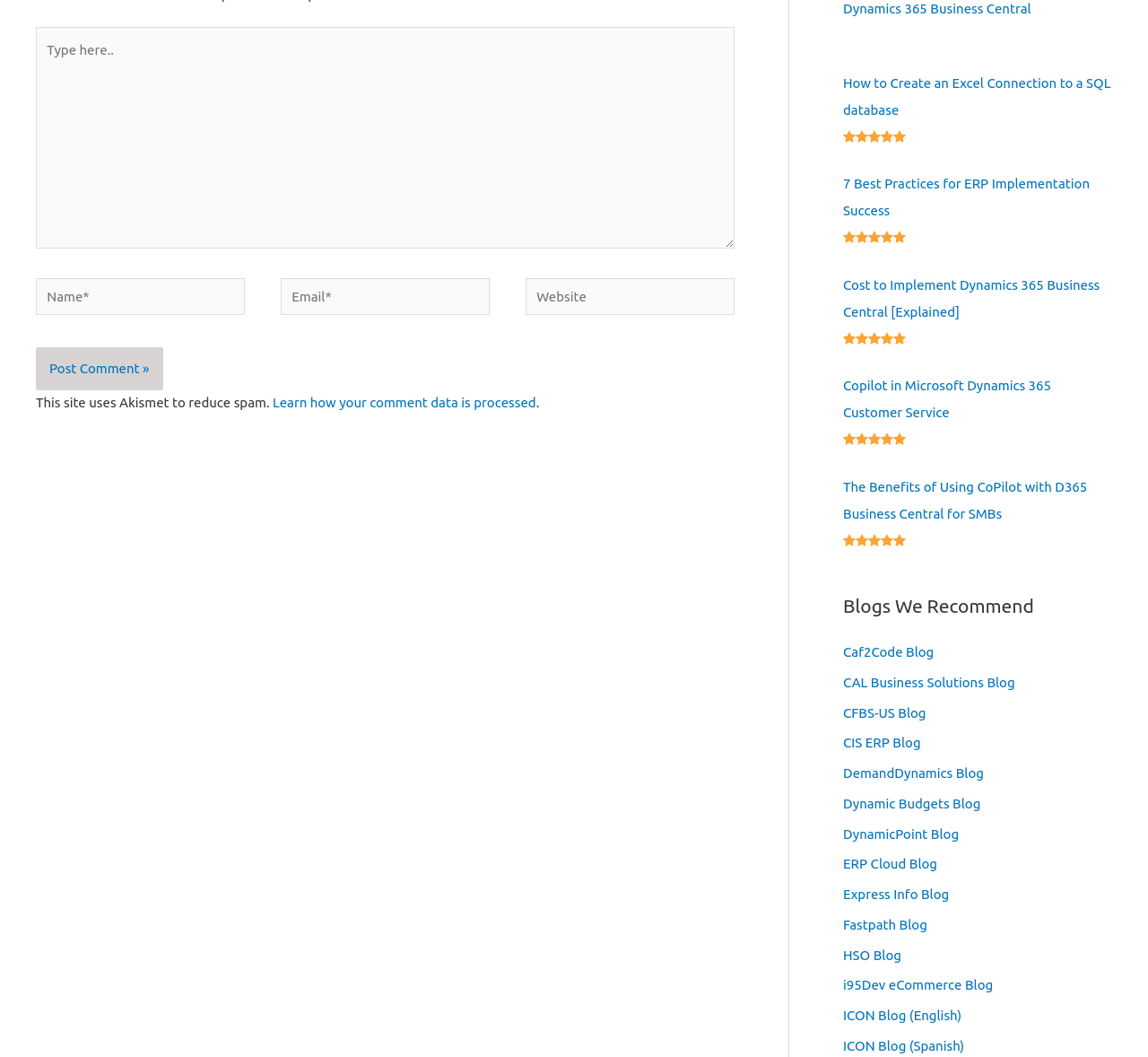Analyze the image and give a detailed response to the question:
What is the topic of the link 'How to Create an Excel Connection to a SQL database'? 

The link 'How to Create an Excel Connection to a SQL database' suggests that the topic is related to connecting Excel to a SQL database, possibly for data analysis or integration purposes.